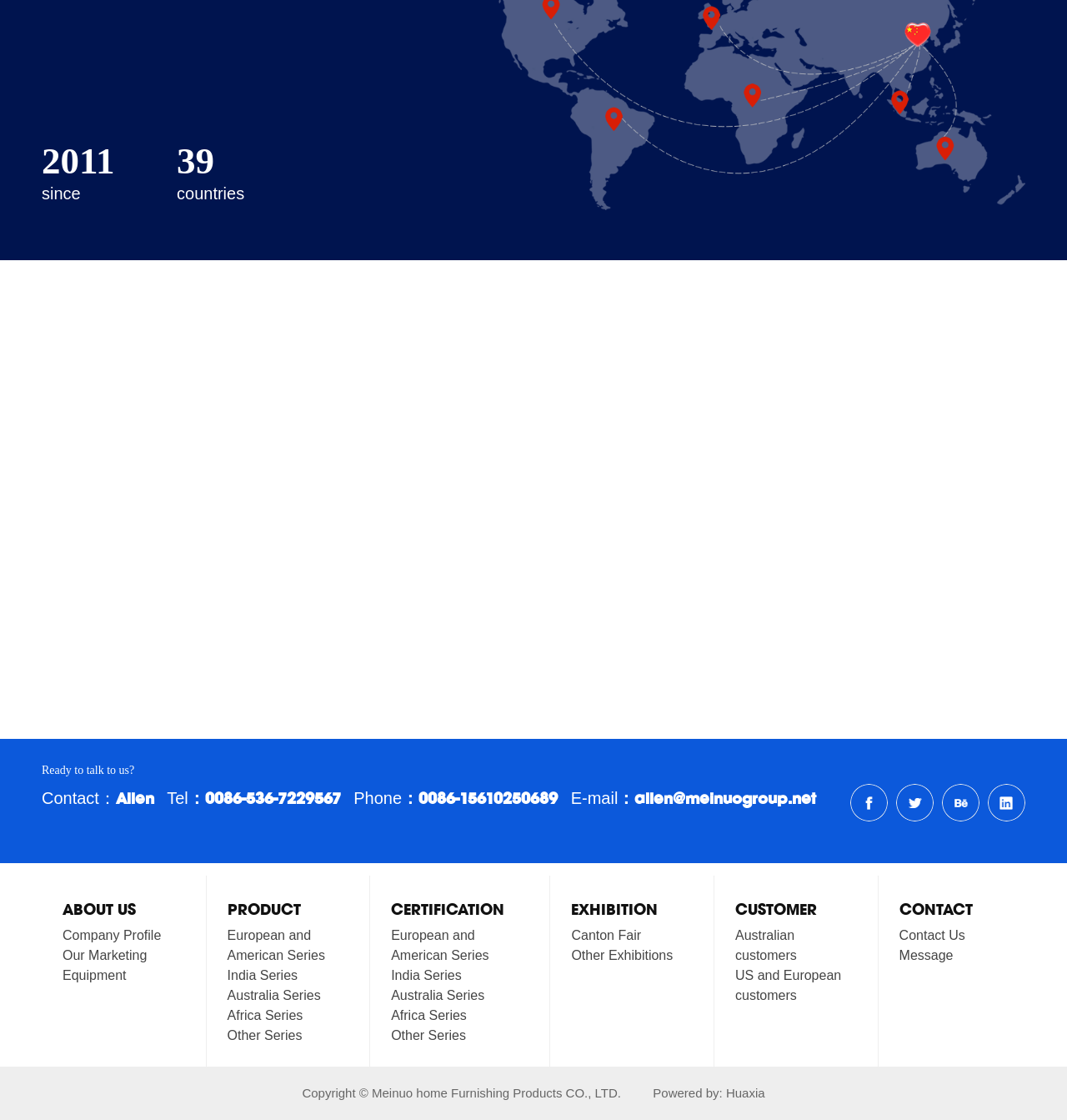Identify the bounding box coordinates of the element that should be clicked to fulfill this task: "Click the Main Logo". The coordinates should be provided as four float numbers between 0 and 1, i.e., [left, top, right, bottom].

None